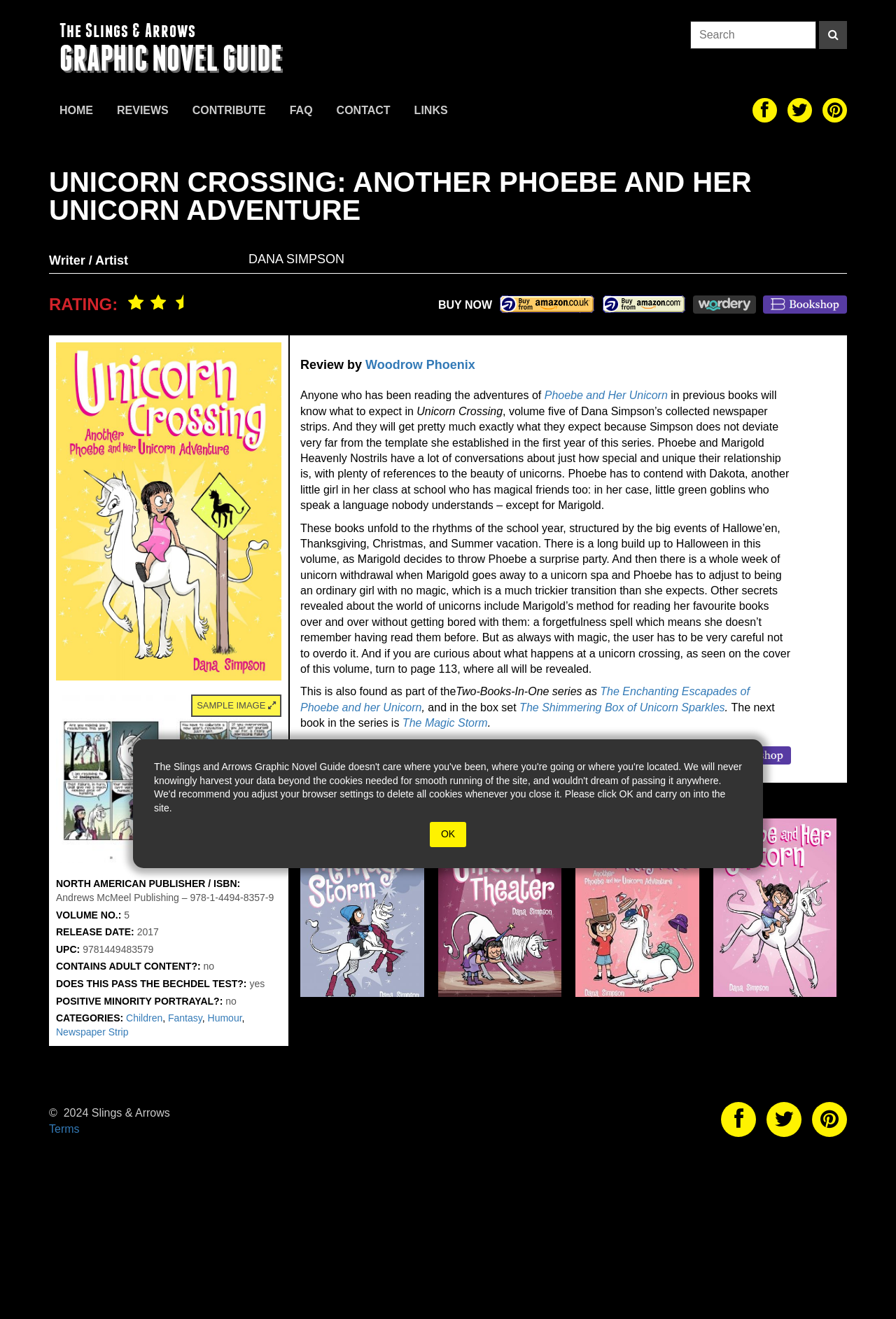What is the title of the book being reviewed? Based on the screenshot, please respond with a single word or phrase.

Unicorn Crossing